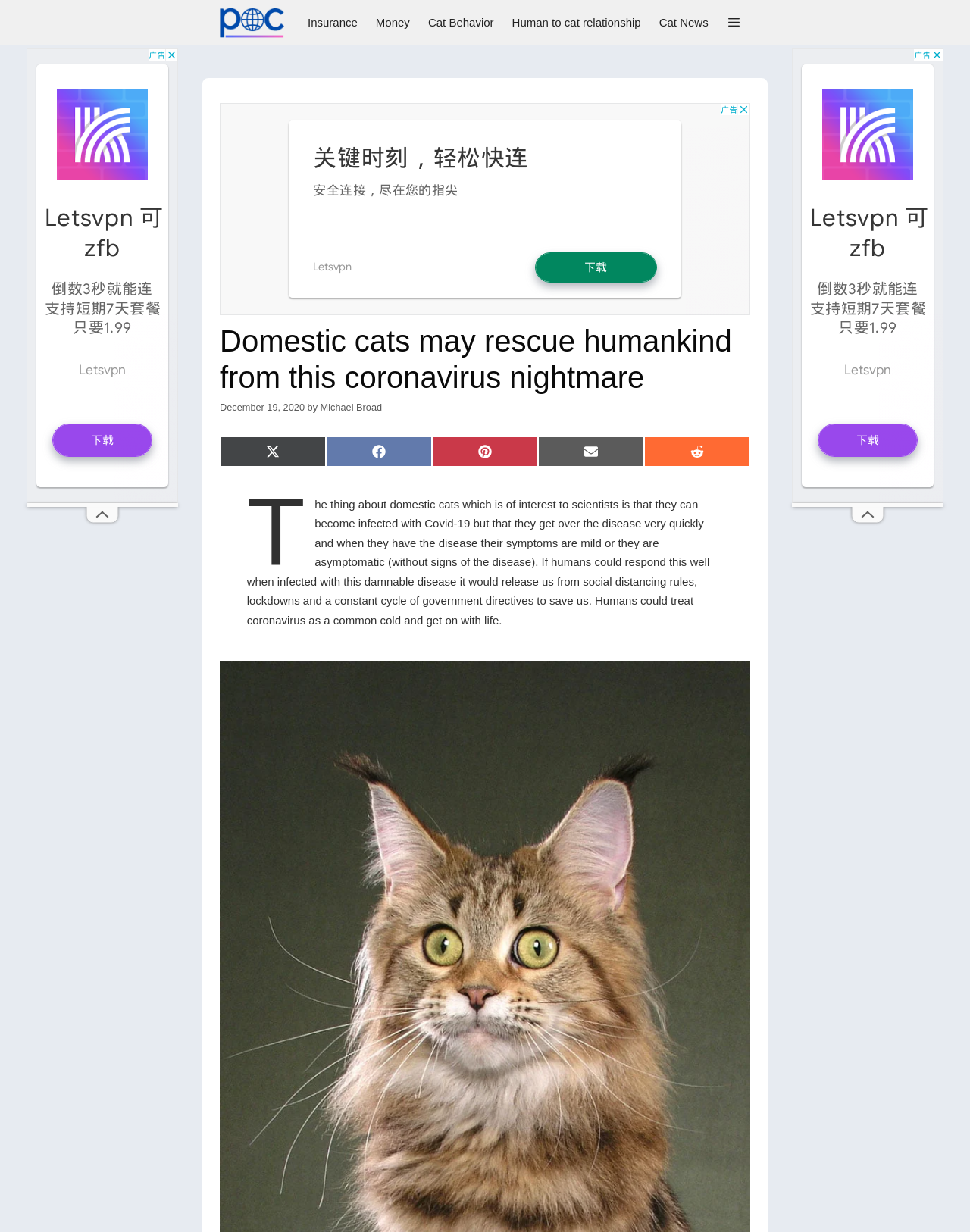By analyzing the image, answer the following question with a detailed response: What is the author of the article?

The author of the article can be found by looking at the navigation section at the top of the webpage, where there is a link with the text 'Michael Broad'. This link is also repeated below the article title, along with the date of publication.